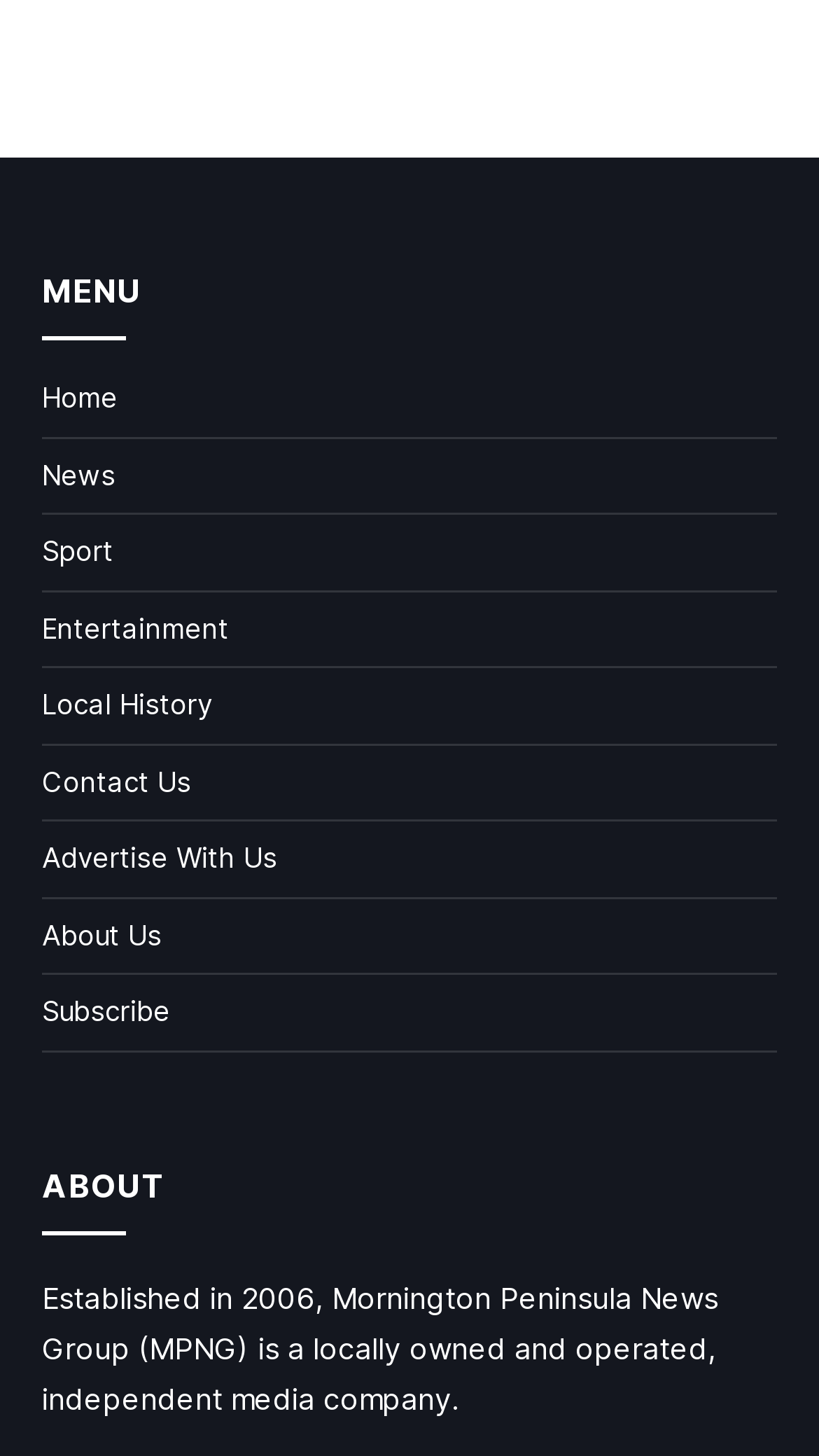Look at the image and write a detailed answer to the question: 
How many headings are on the page?

I counted the number of heading elements, which are 'MENU' and 'ABOUT'.